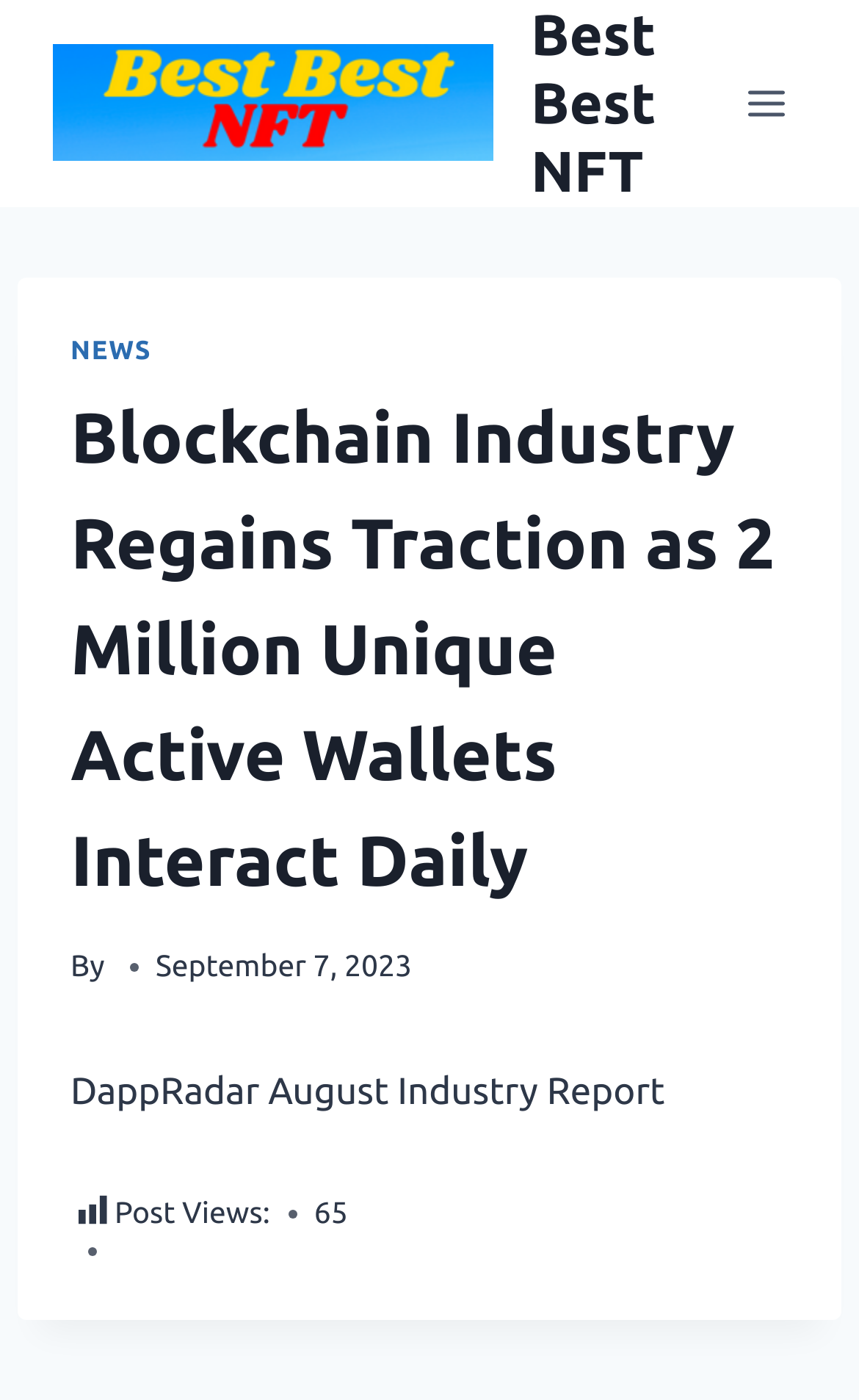What is the type of content on this webpage?
Look at the image and provide a detailed response to the question.

Based on the structure of the webpage, including the presence of a heading, article content, and metadata such as date and view count, we can infer that the type of content on this webpage is a news article.